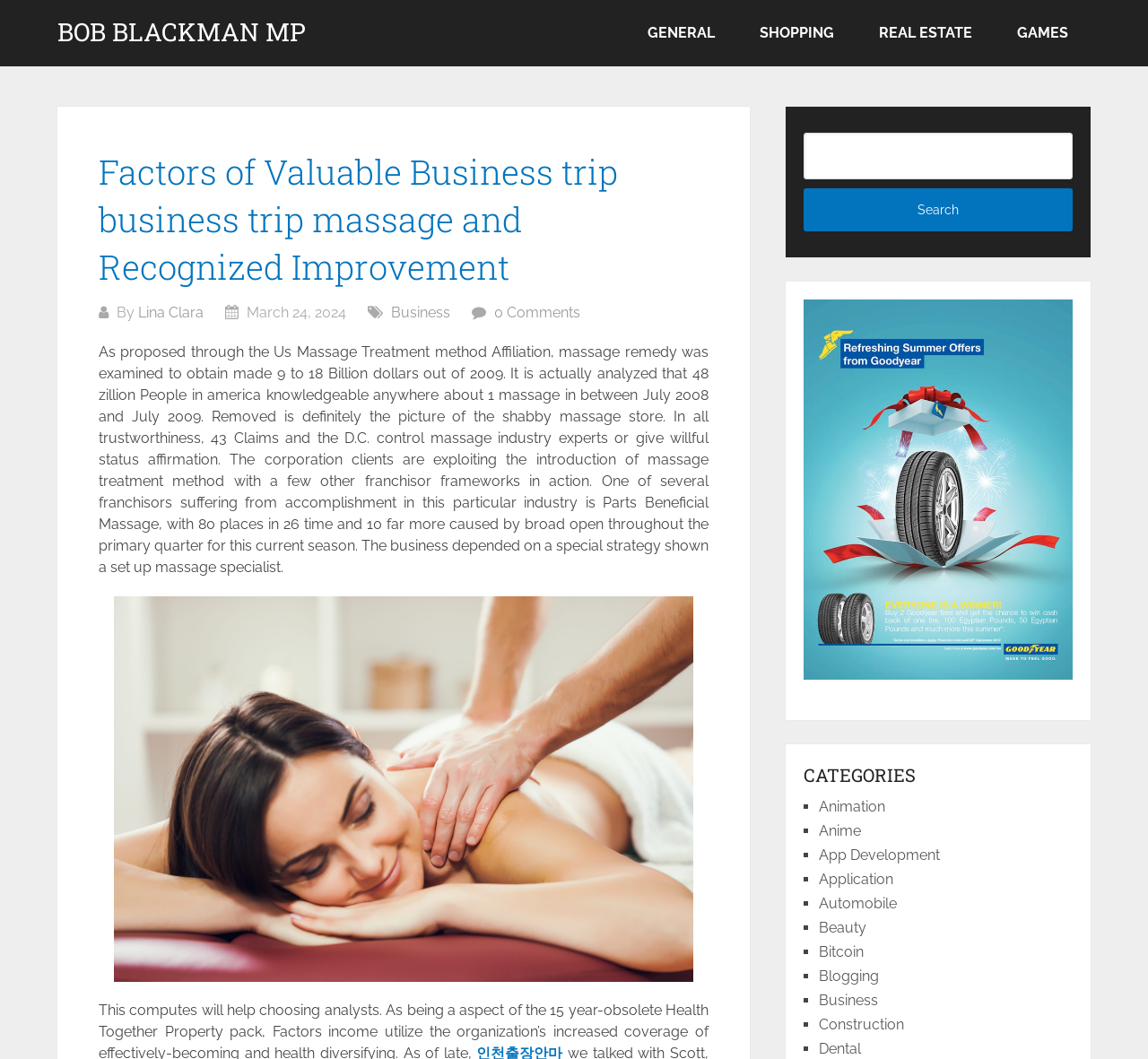Analyze the image and answer the question with as much detail as possible: 
What is the purpose of the textbox at the top right of the page?

The purpose of the textbox at the top right of the page is for searching, as indicated by the 'Search' button next to it.